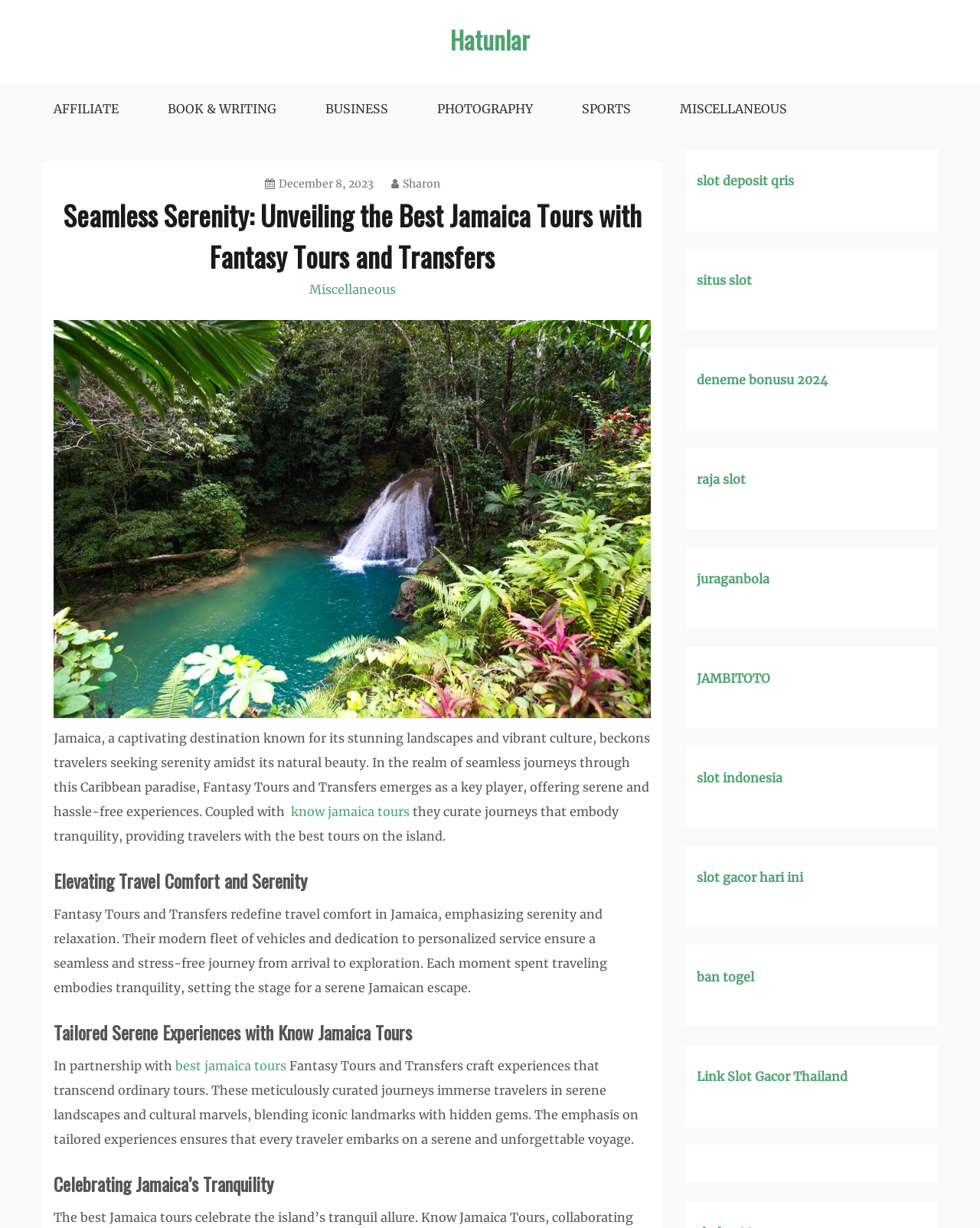Locate the bounding box coordinates of the clickable element to fulfill the following instruction: "Read 'Seamless Serenity: Unveiling the Best Jamaica Tours with Fantasy Tours and Transfers' article". Provide the coordinates as four float numbers between 0 and 1 in the format [left, top, right, bottom].

[0.055, 0.158, 0.664, 0.226]